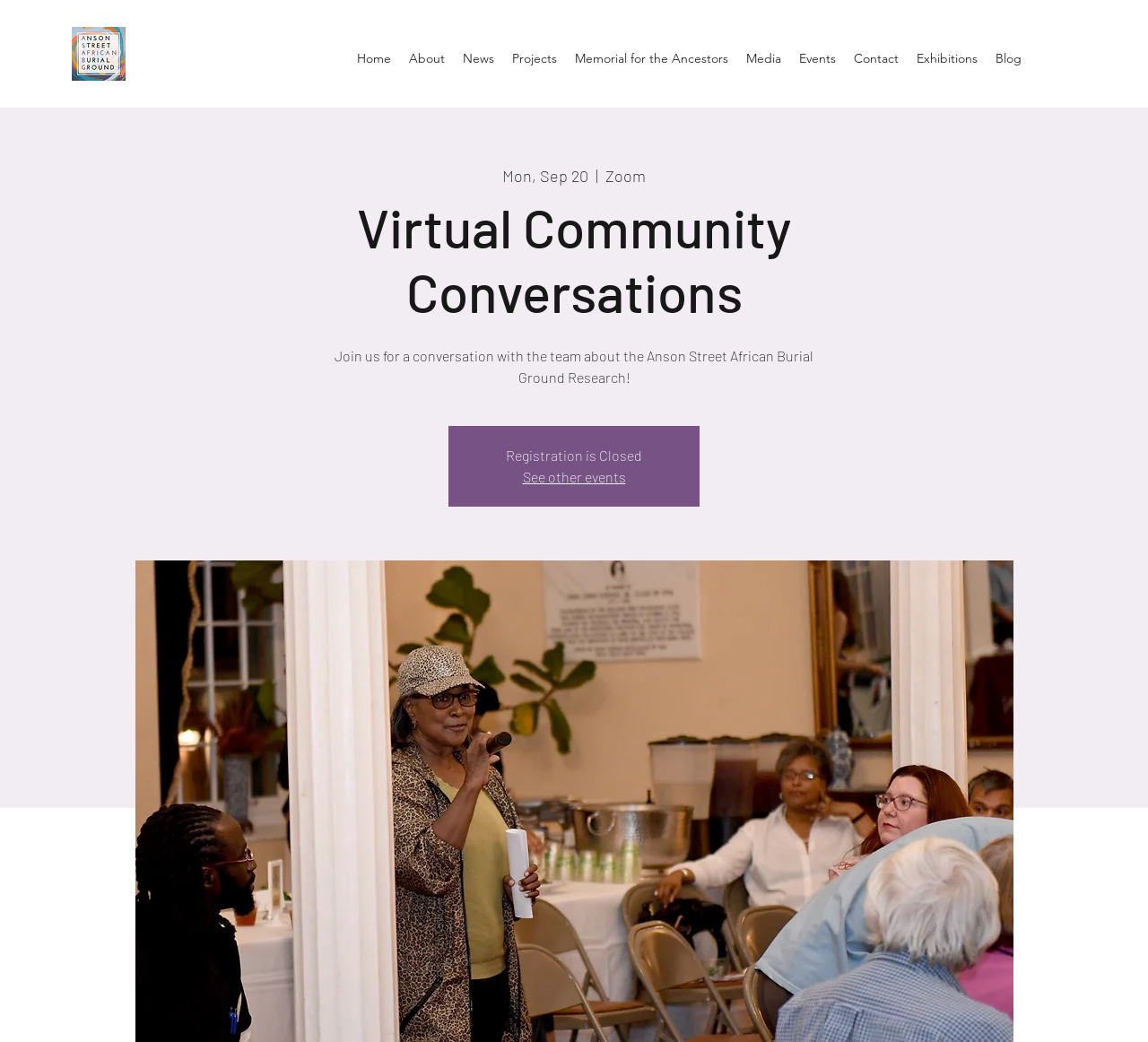How many navigation links are there?
Refer to the screenshot and answer in one word or phrase.

9